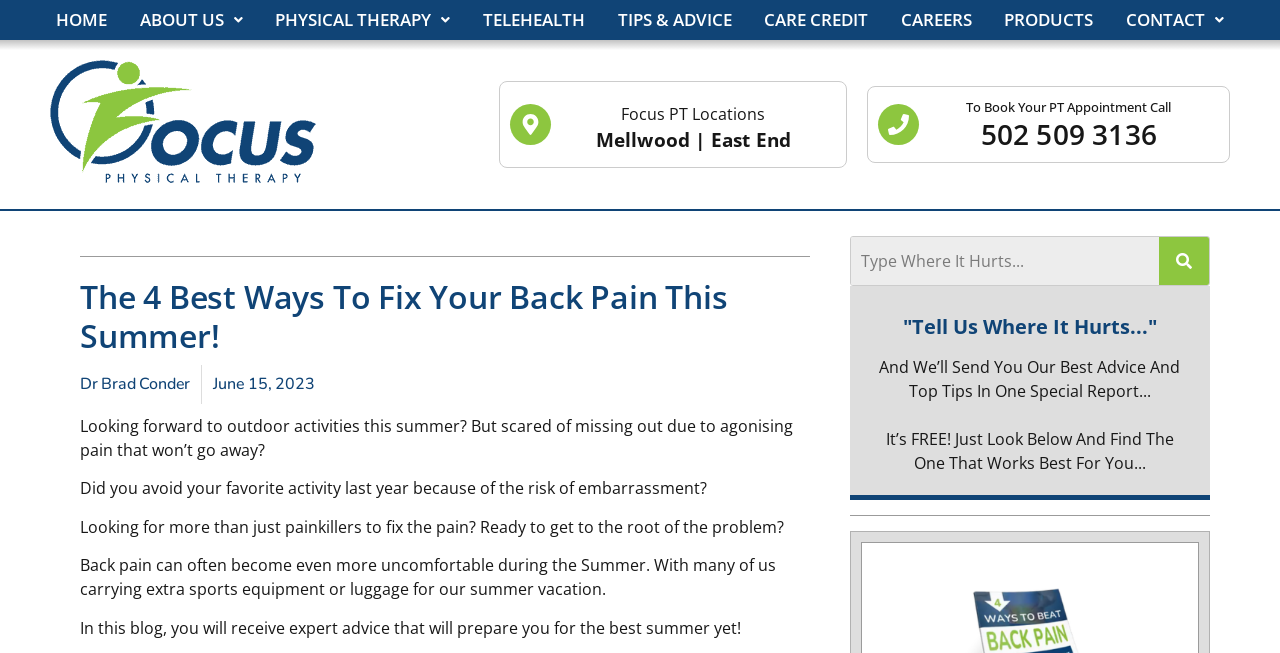Point out the bounding box coordinates of the section to click in order to follow this instruction: "Click the default-logo link".

[0.039, 0.092, 0.374, 0.289]